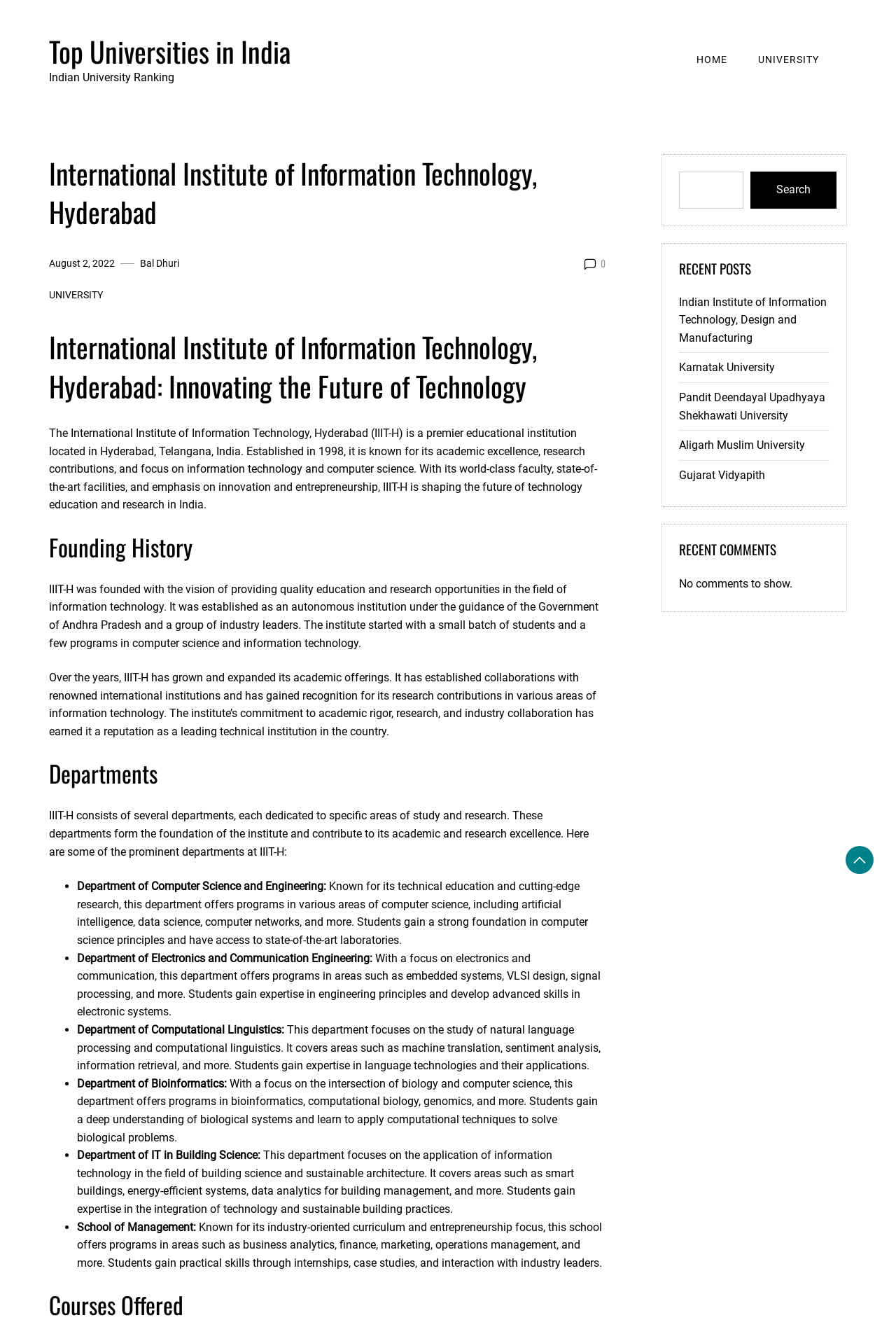Given the element description Pandit Deendayal Upadhyaya Shekhawati University, identify the bounding box coordinates for the UI element on the webpage screenshot. The format should be (top-left x, top-left y, bottom-right x, bottom-right y), with values between 0 and 1.

[0.758, 0.294, 0.921, 0.318]